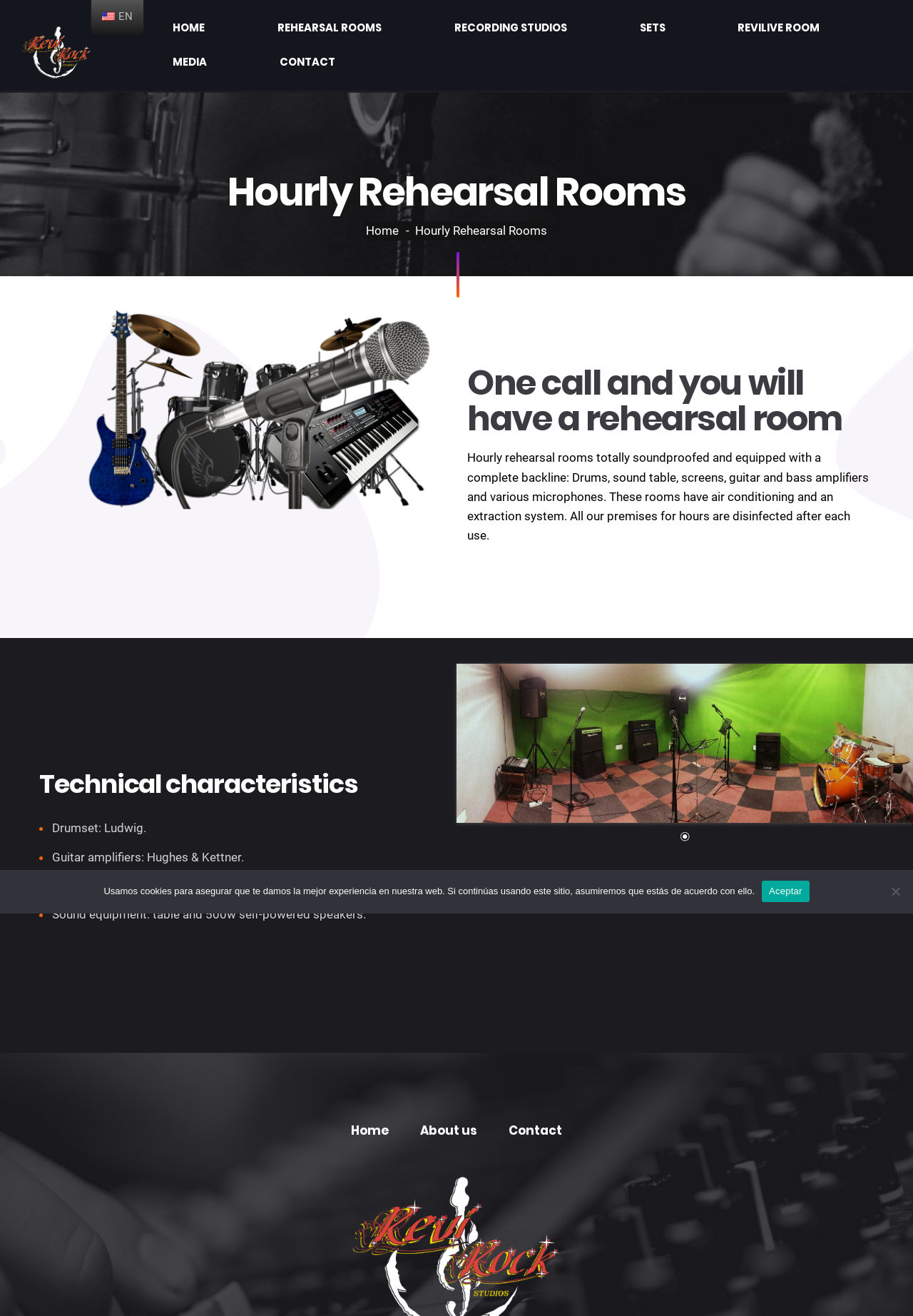Find the bounding box coordinates of the area to click in order to follow the instruction: "Navigate to the HOME page".

[0.266, 0.014, 0.3, 0.034]